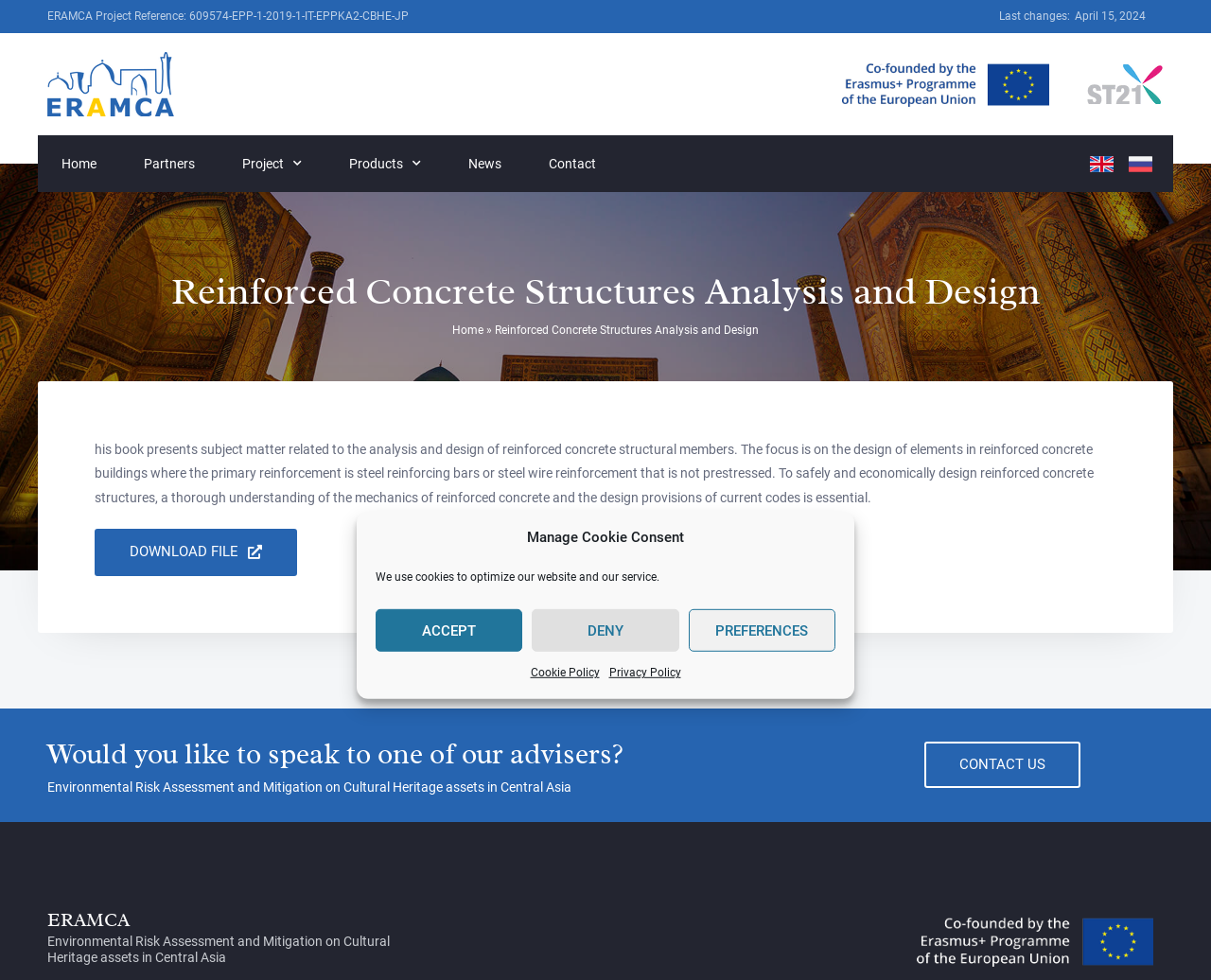Locate the bounding box coordinates of the clickable region to complete the following instruction: "Click the Home link."

[0.031, 0.138, 0.099, 0.196]